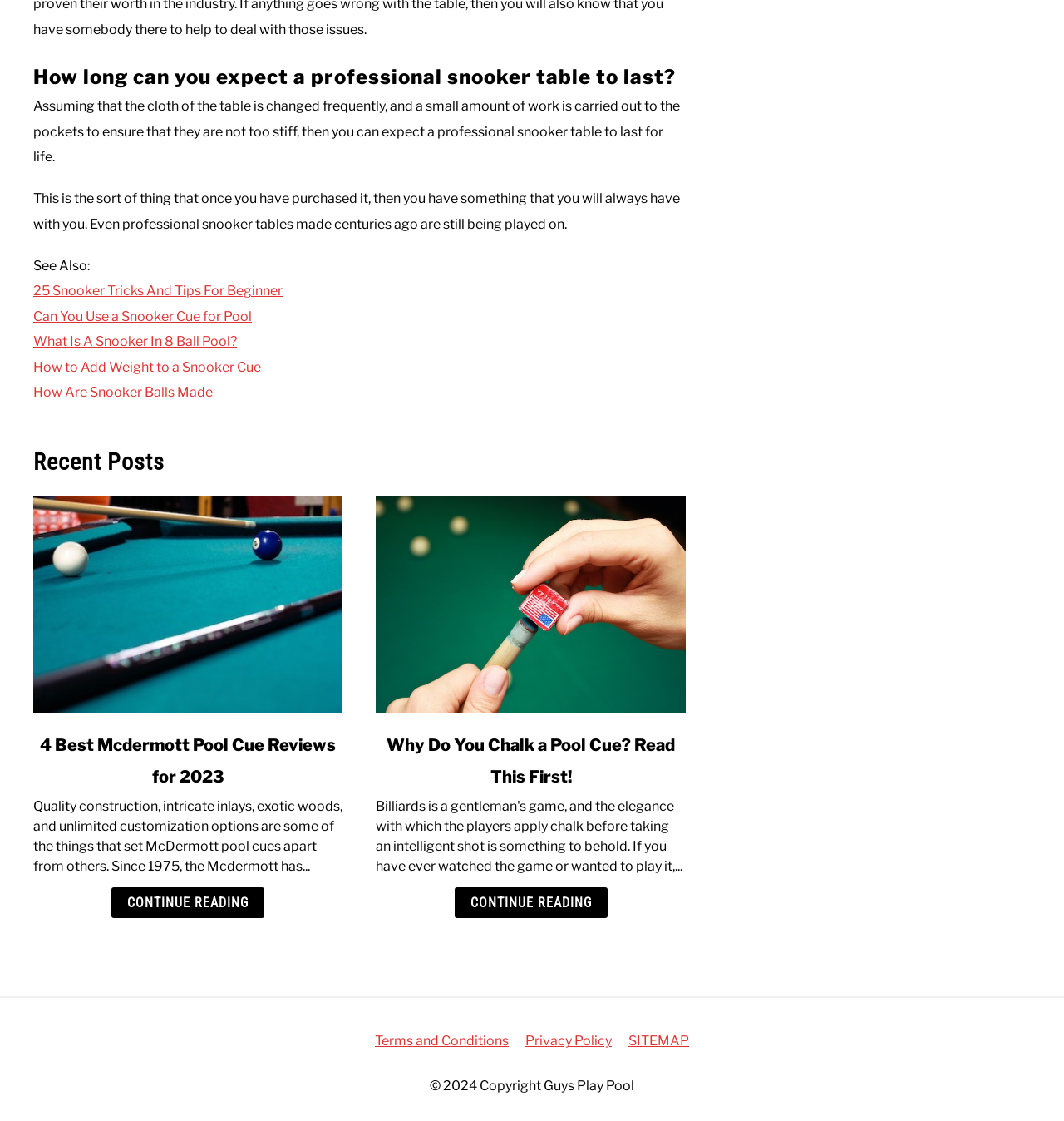Locate the bounding box coordinates of the UI element described by: "SITEMAP". The bounding box coordinates should consist of four float numbers between 0 and 1, i.e., [left, top, right, bottom].

[0.591, 0.922, 0.648, 0.936]